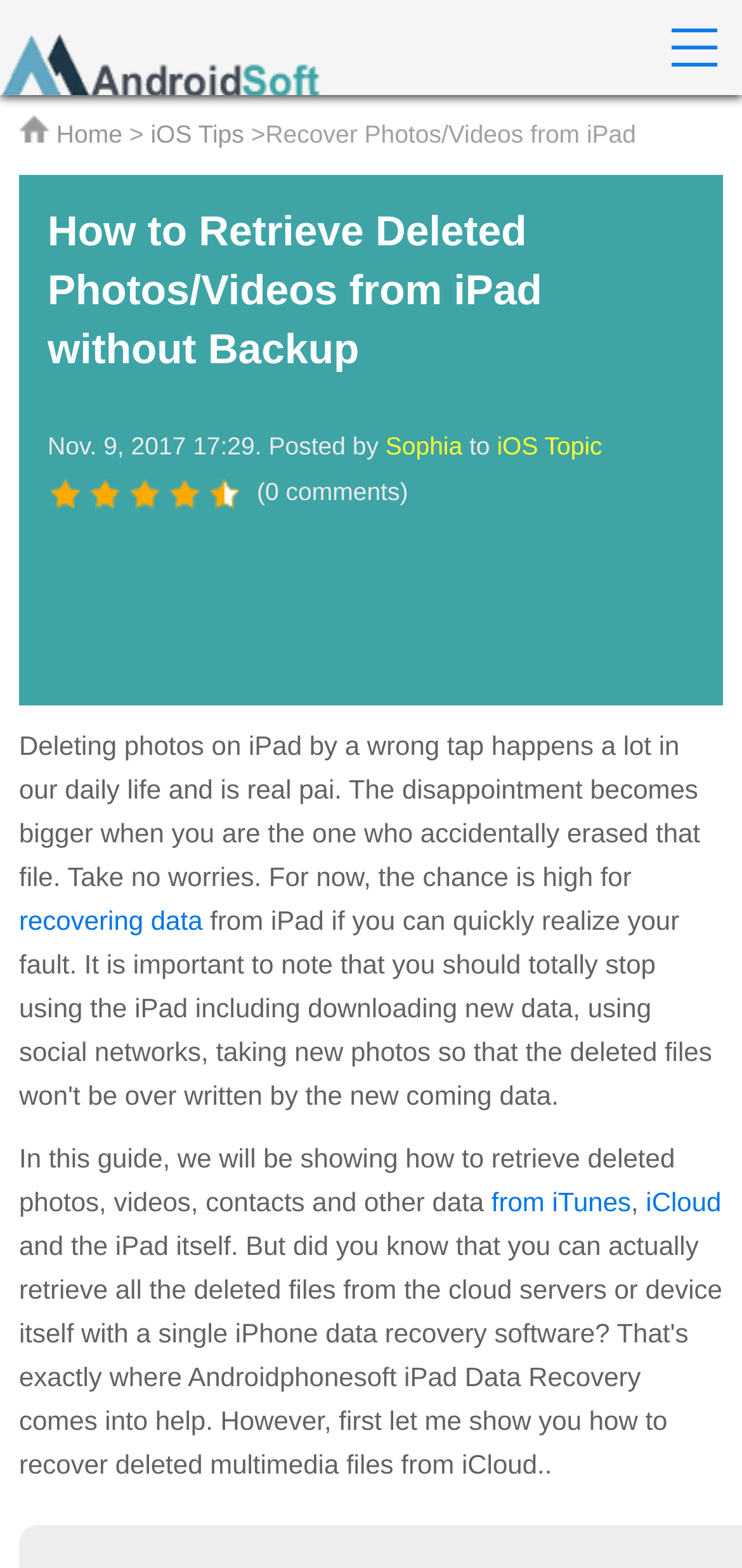Pinpoint the bounding box coordinates of the clickable area necessary to execute the following instruction: "Learn how to retrieve data from iTunes". The coordinates should be given as four float numbers between 0 and 1, namely [left, top, right, bottom].

[0.662, 0.756, 0.85, 0.776]